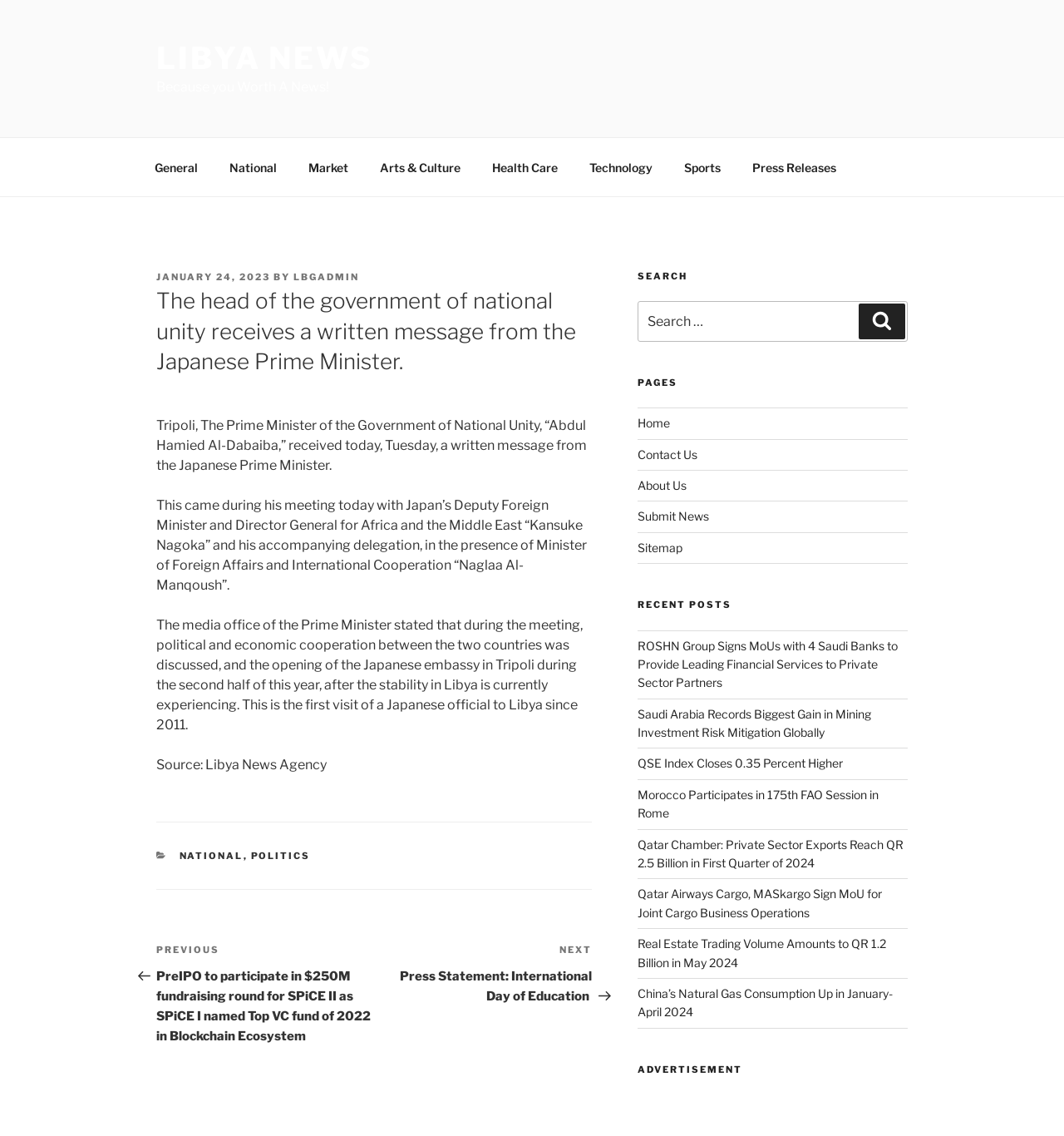Using the description: "Share", identify the bounding box of the corresponding UI element in the screenshot.

None